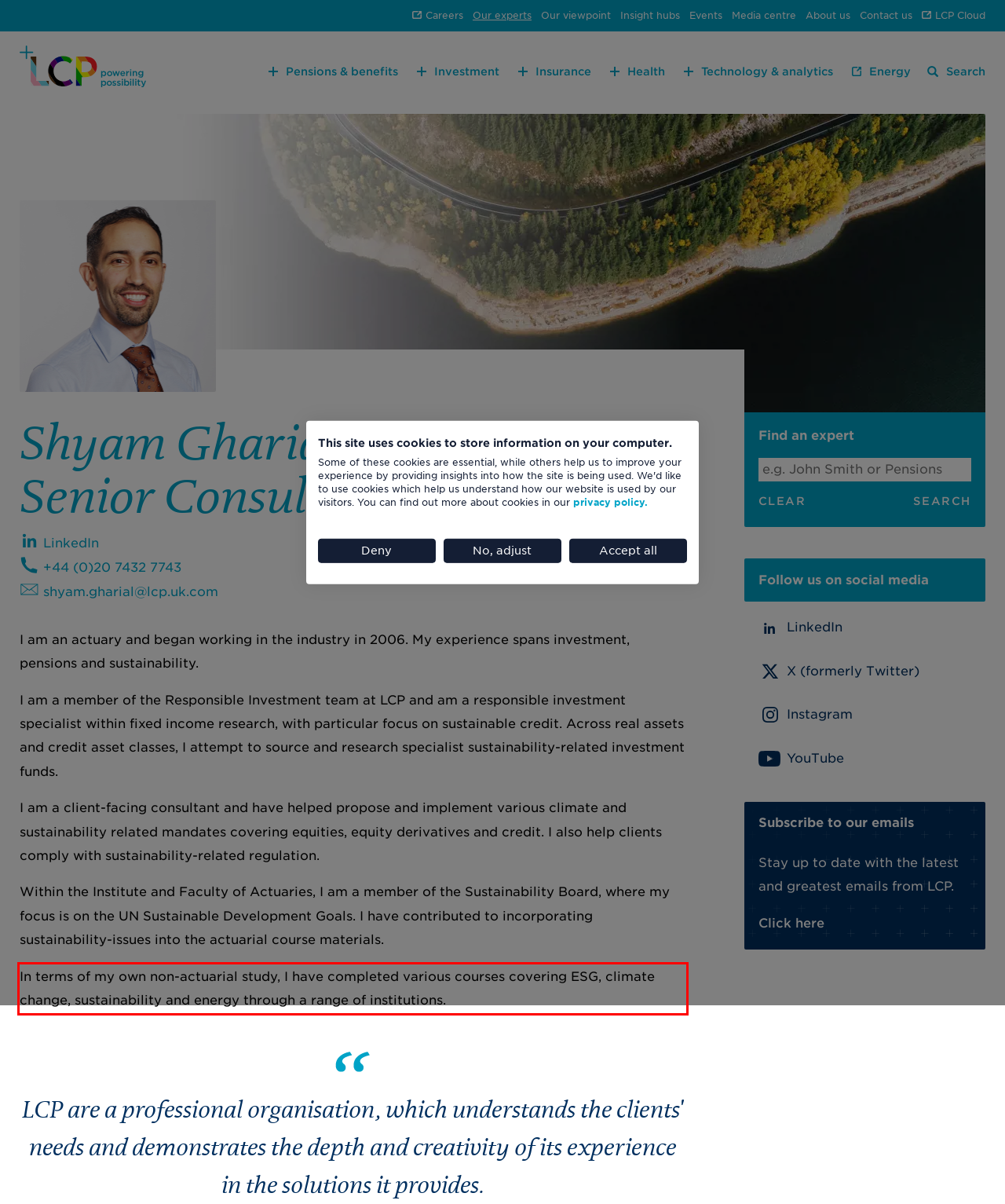You are provided with a webpage screenshot that includes a red rectangle bounding box. Extract the text content from within the bounding box using OCR.

In terms of my own non-actuarial study, I have completed various courses covering ESG, climate change, sustainability and energy through a range of institutions.